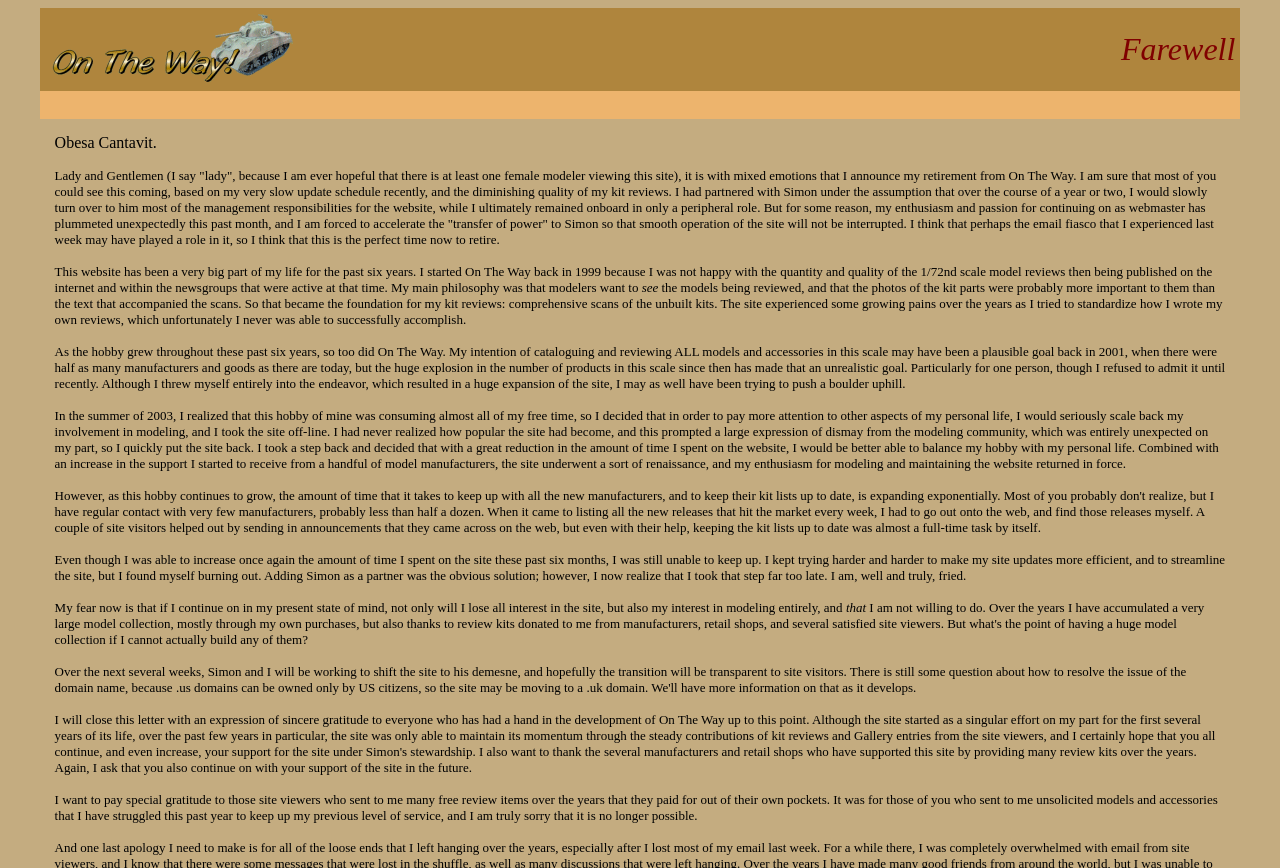What is the content of the first table cell?
Using the image, give a concise answer in the form of a single word or short phrase.

Link and image